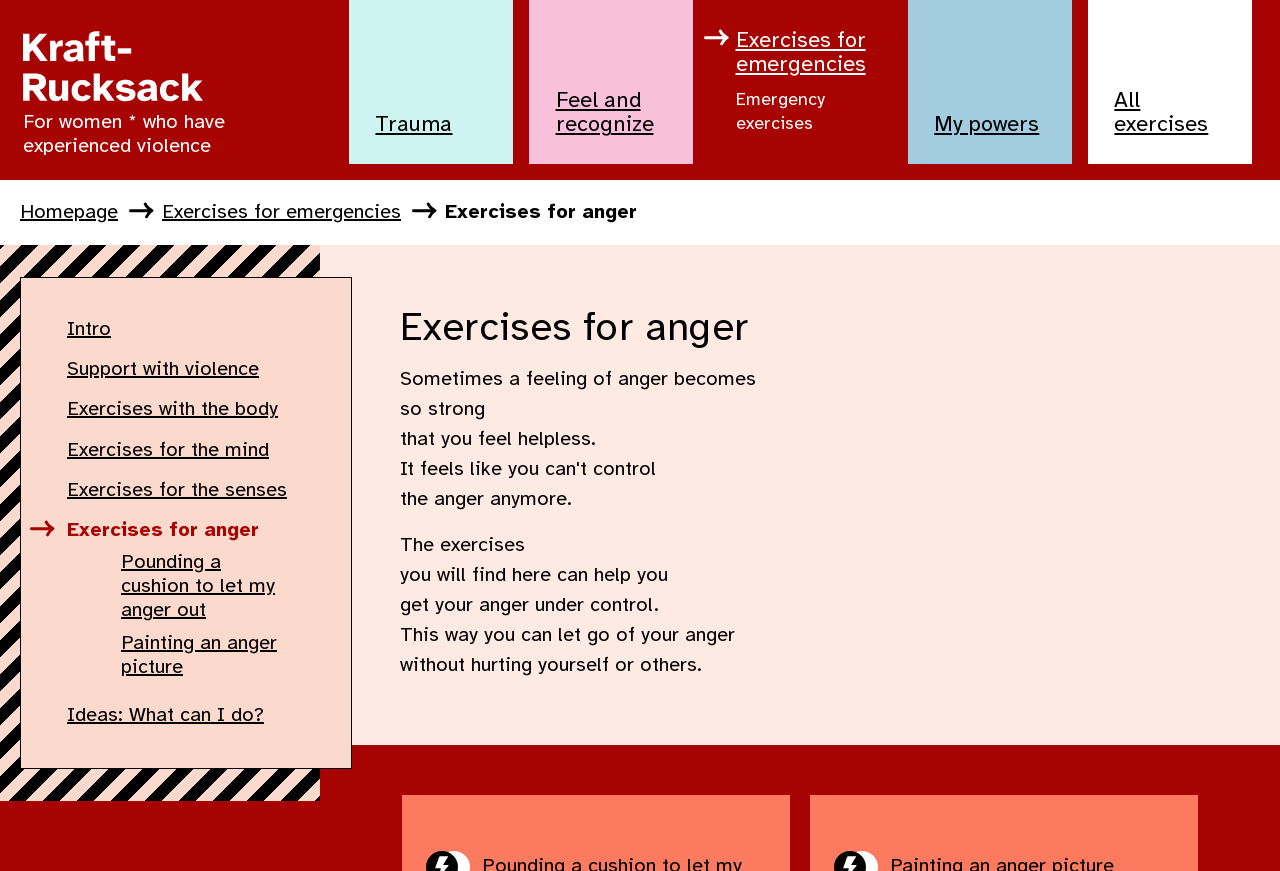Identify the bounding box coordinates of the clickable region necessary to fulfill the following instruction: "Go to Power-Backpack For women who have experienced violence to home page". The bounding box coordinates should be four float numbers between 0 and 1, i.e., [left, top, right, bottom].

[0.016, 0.02, 0.241, 0.186]